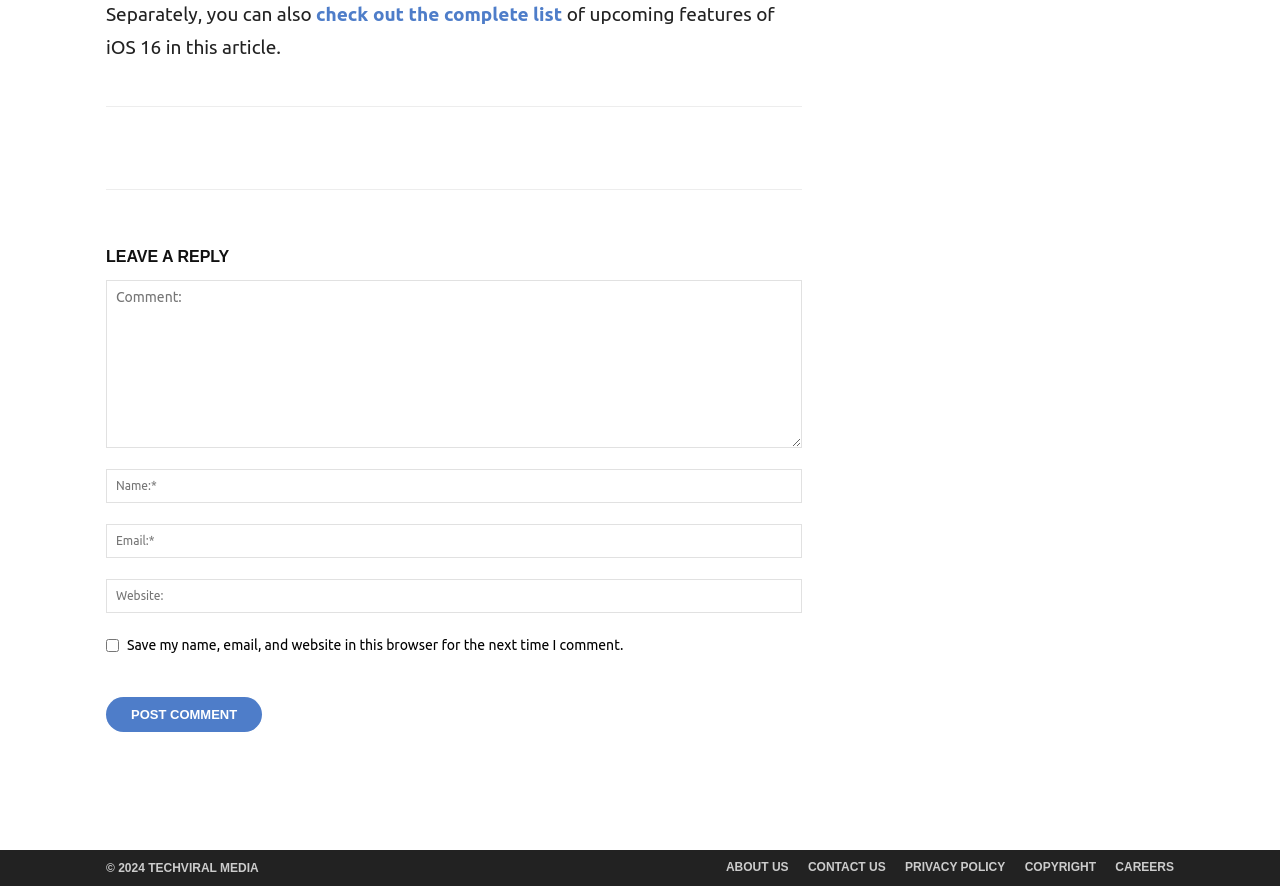From the webpage screenshot, predict the bounding box coordinates (top-left x, top-left y, bottom-right x, bottom-right y) for the UI element described here: name="submit" value="Post Comment"

[0.083, 0.786, 0.205, 0.826]